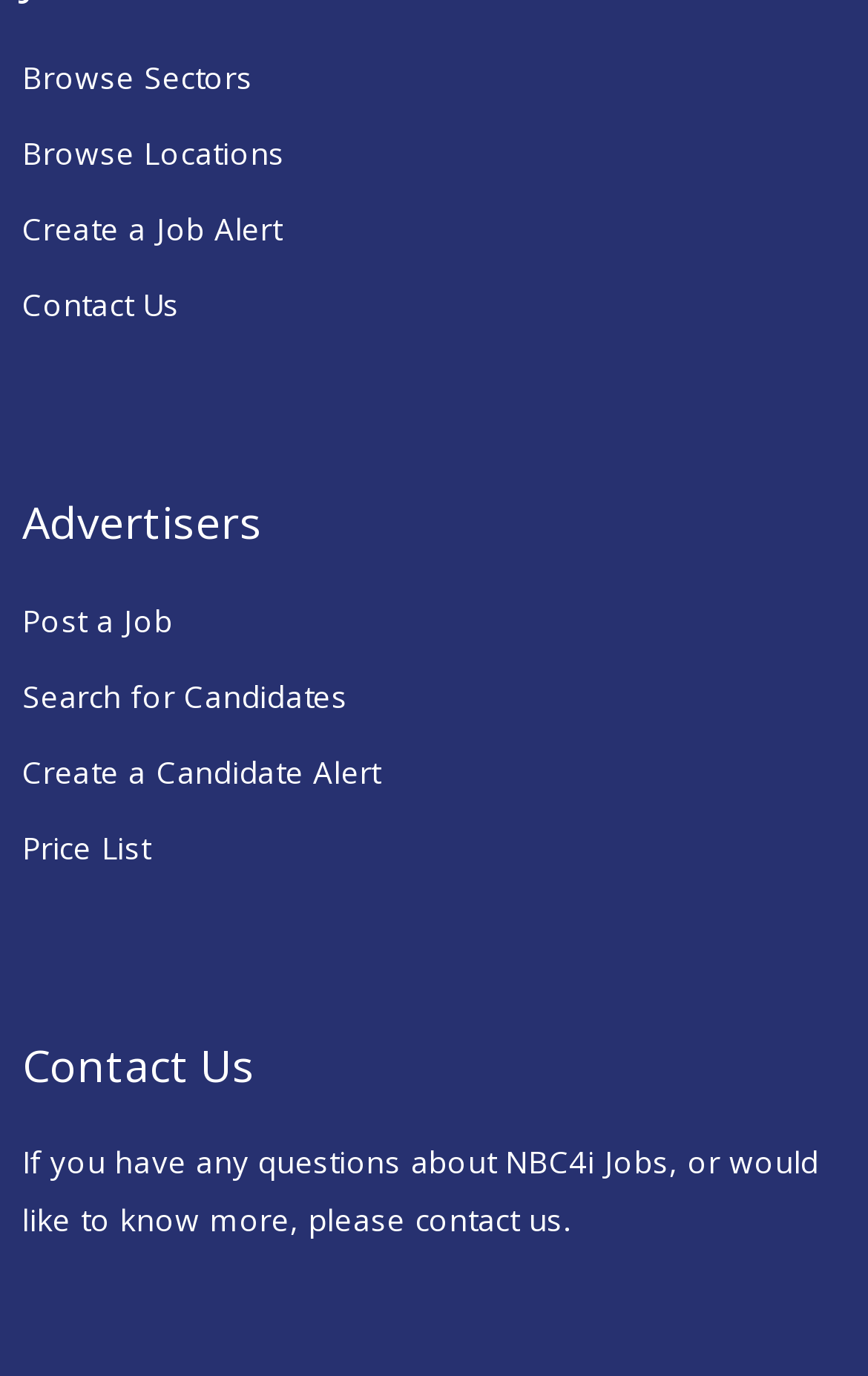How many links are available for advertisers?
Look at the image and answer the question using a single word or phrase.

4